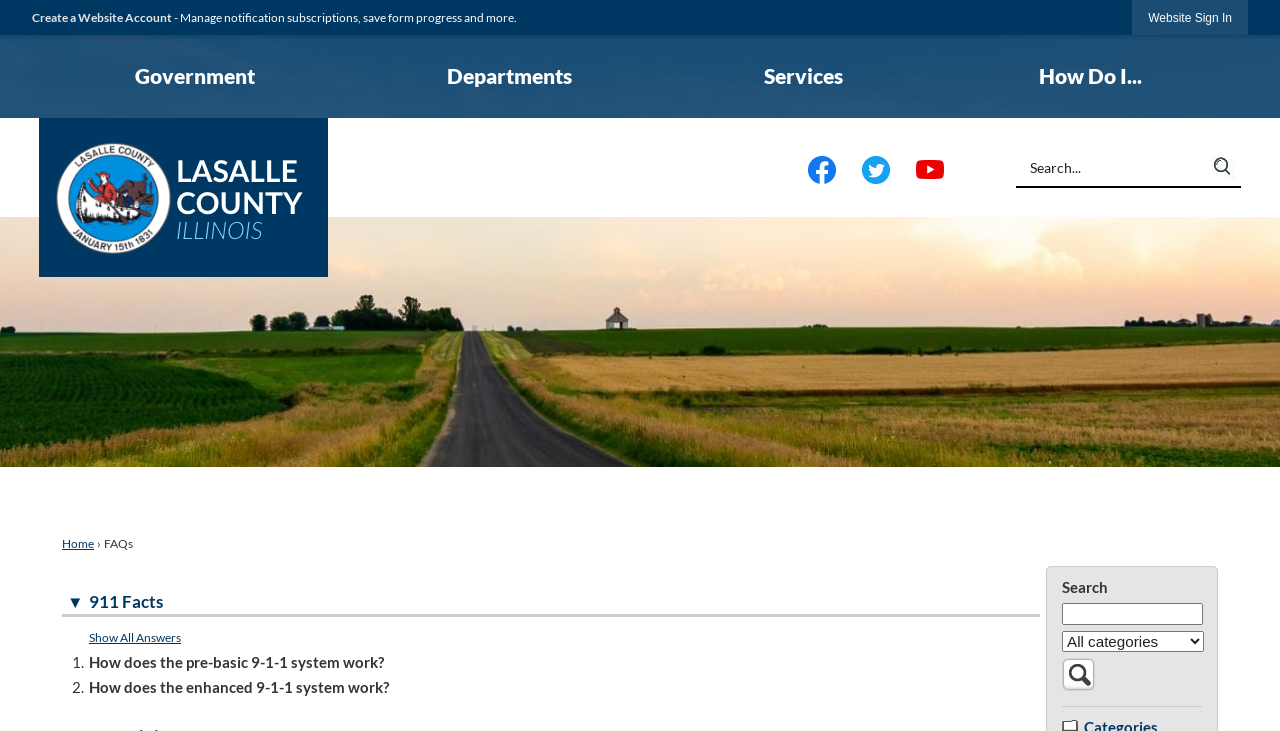Give a detailed account of the webpage's layout and content.

This webpage is a FAQs page for LaSalle County, IL, and it appears to be a part of the CivicEngage platform. At the top left, there is a "Skip to Main Content" link, followed by a "Create a Website Account" button and a brief description of its benefits. To the right of these elements, there is a "Website Sign In" button.

Below these top elements, there is a vertical menu with four items: "Government", "Departments", "Services", and "How Do I...". Each of these menu items has a popup menu, but they are not expanded by default.

To the right of the menu, there is a "Homepage" link with an accompanying image. Below this, there are three "graphic" links, which may be icons or images.

On the right side of the page, there is a search region with a search textbox, a "Search" button, and a "Search" image. Above the search region, there is a "Home" link and a "FAQs" heading.

The main content of the page appears to be a list of FAQs related to 911 facts. The first FAQ has a heading "▼ 911 Facts" and a link to "Show All Answers". Below this, there are two description lists, each containing a question and answer pair. The questions are "How does the pre-basic 9-1-1 system work?" and "How does the enhanced 9-1-1 system work?", and they are accompanied by brief descriptions.